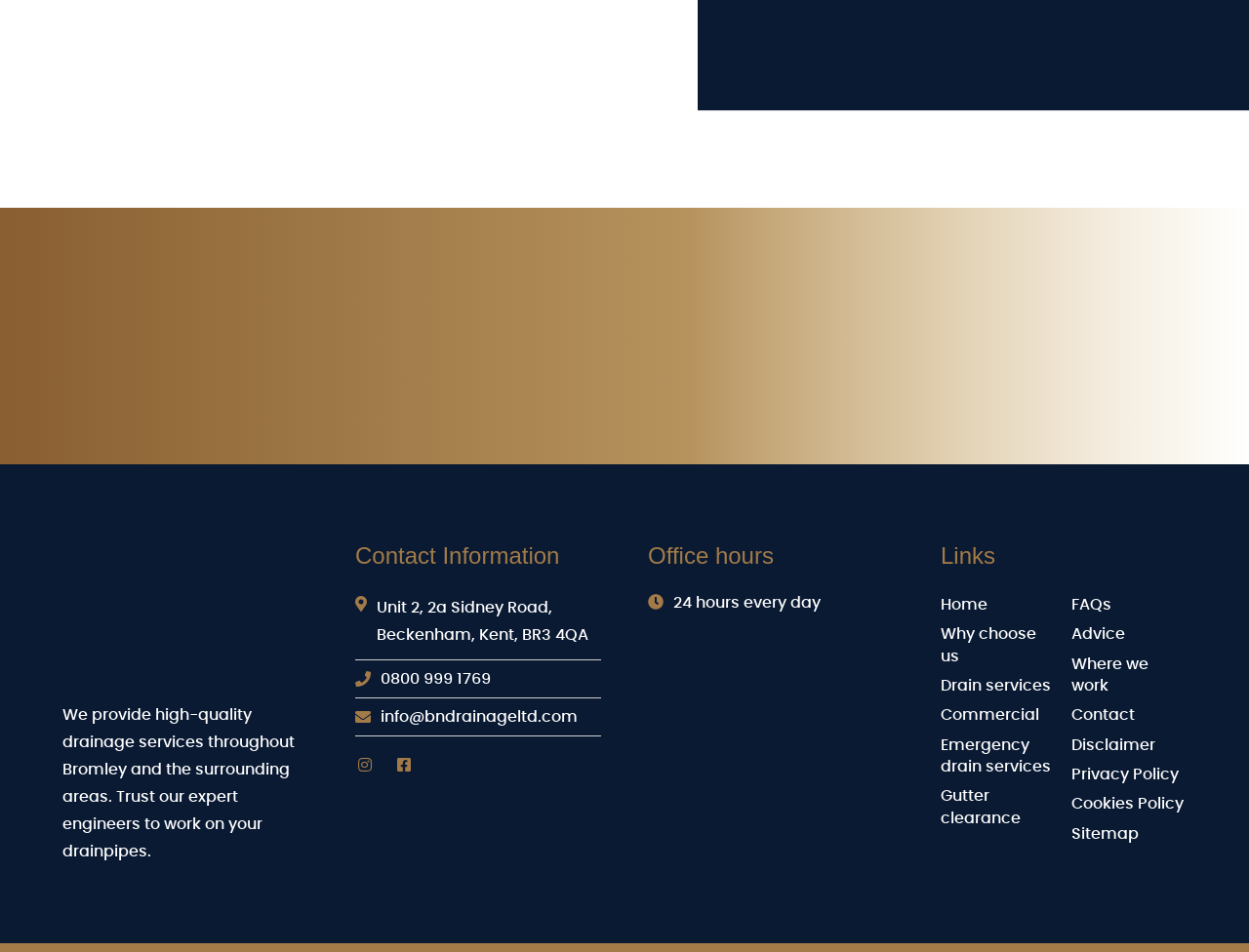What is the phone number to call for drainage services?
Using the image as a reference, deliver a detailed and thorough answer to the question.

I found the phone number by looking at the StaticText element with the text 'Call us now on' and the link element next to it with the text '0800 999 1769'.